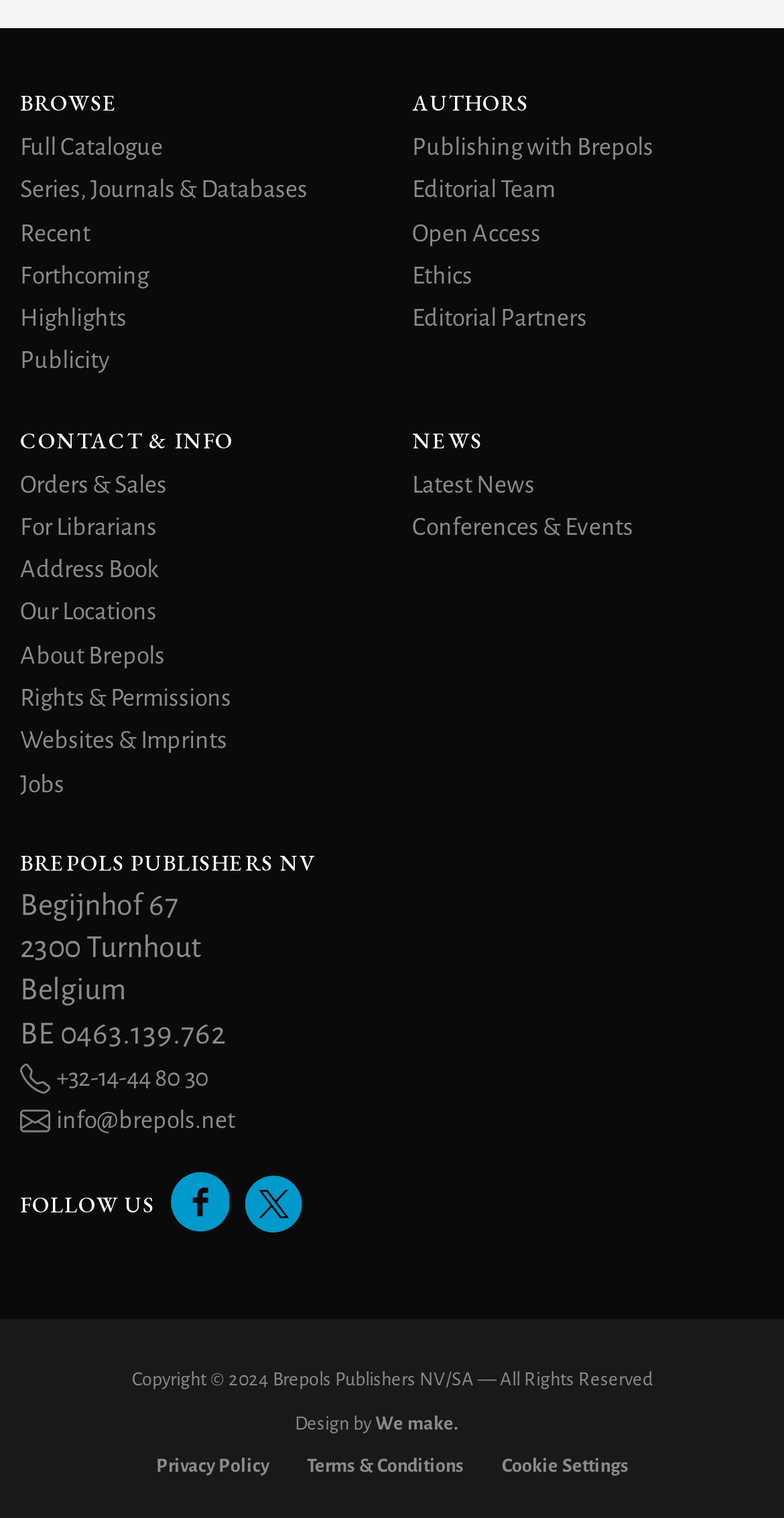Find the bounding box coordinates of the clickable region needed to perform the following instruction: "Read about Brepols' publishing process". The coordinates should be provided as four float numbers between 0 and 1, i.e., [left, top, right, bottom].

[0.526, 0.089, 0.833, 0.106]